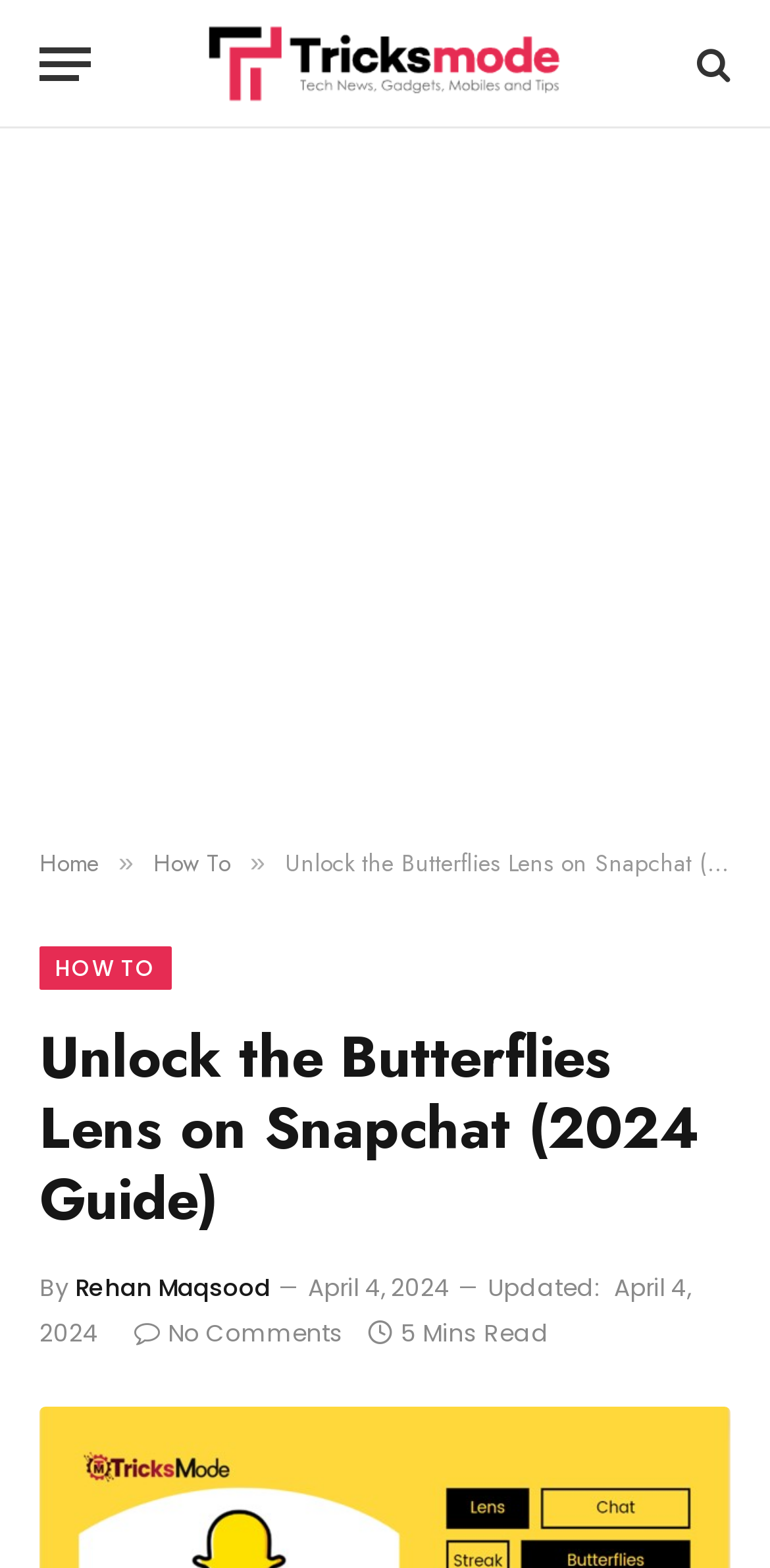Find the bounding box coordinates of the element's region that should be clicked in order to follow the given instruction: "Read the HOW TO section". The coordinates should consist of four float numbers between 0 and 1, i.e., [left, top, right, bottom].

[0.051, 0.604, 0.223, 0.632]